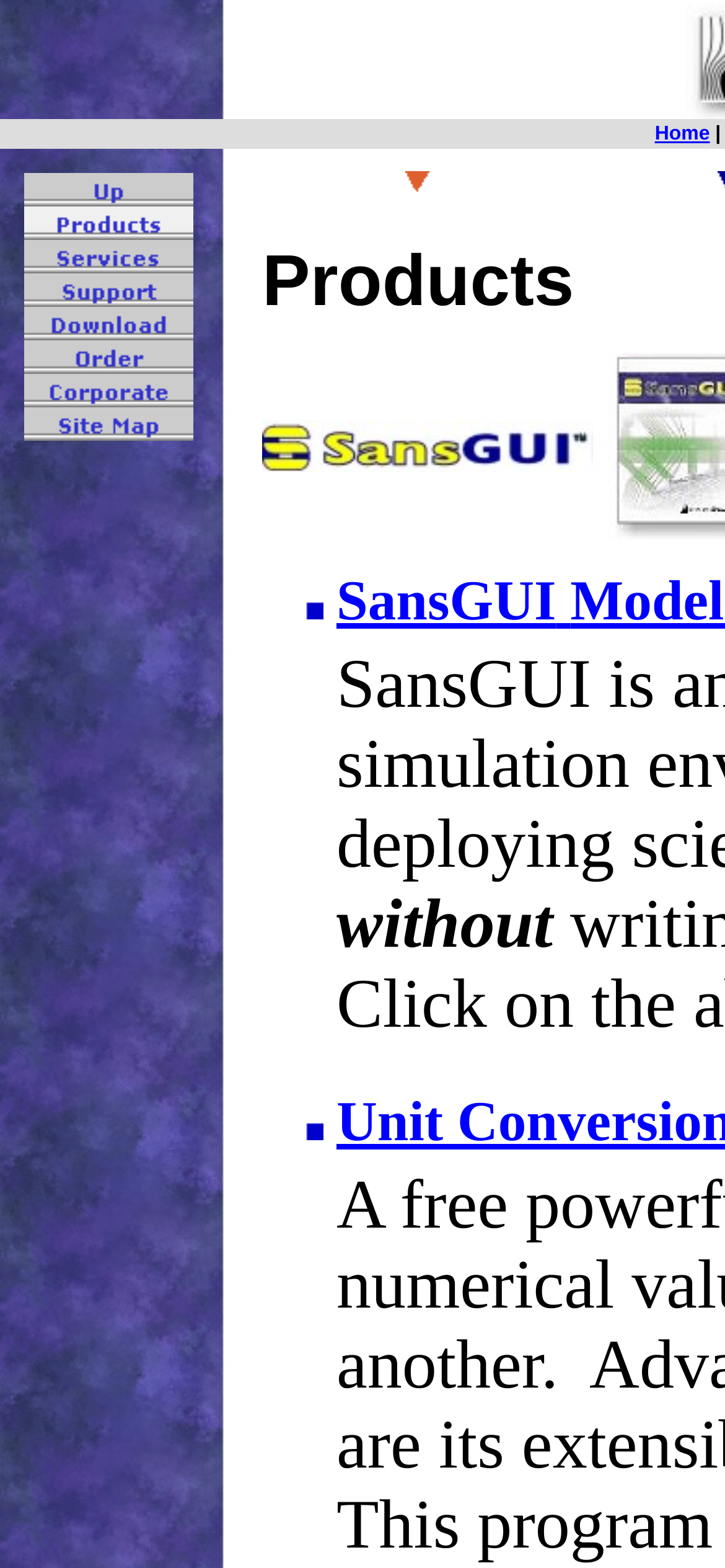Using the description "China Tours", locate and provide the bounding box of the UI element.

None